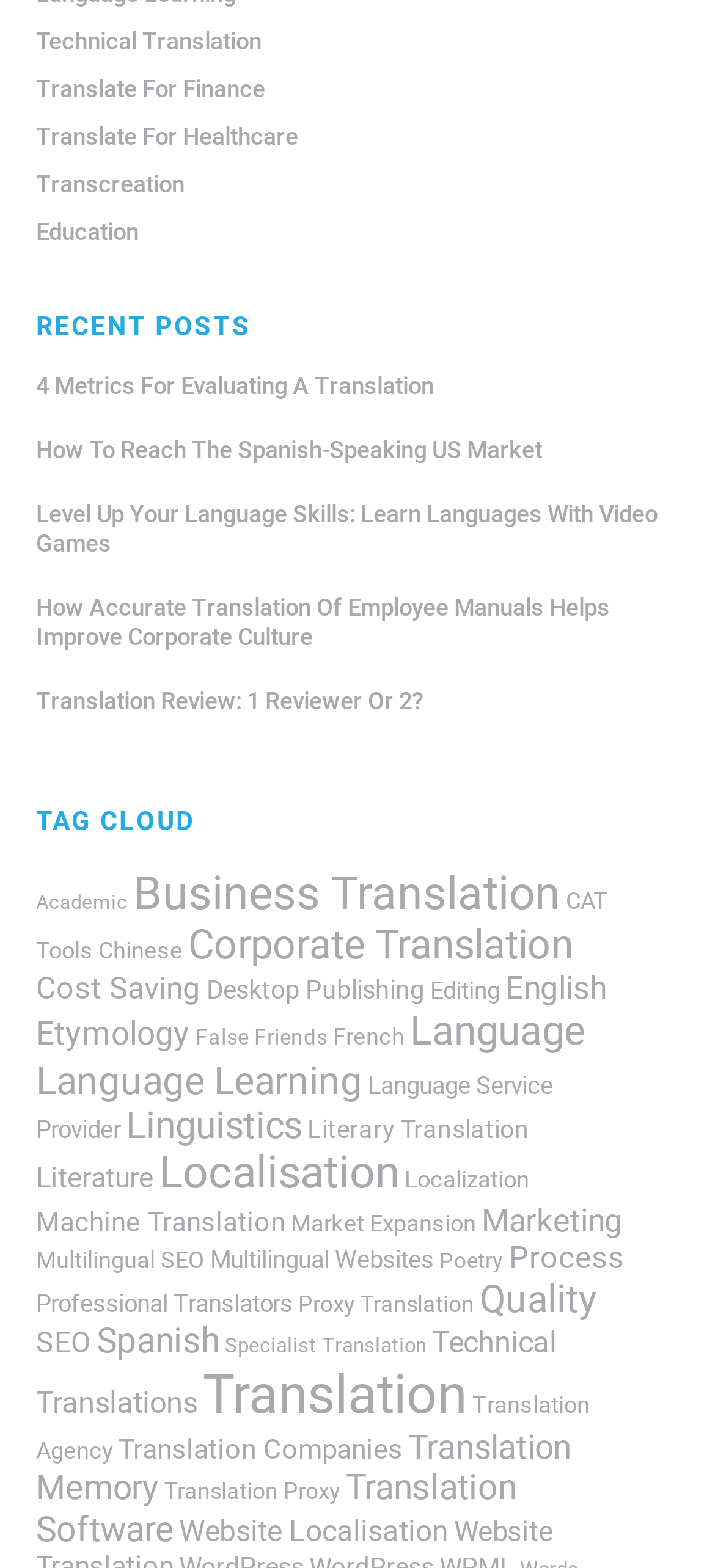Determine the bounding box coordinates for the clickable element required to fulfill the instruction: "Read the recent post 4 Metrics For Evaluating A Translation". Provide the coordinates as four float numbers between 0 and 1, i.e., [left, top, right, bottom].

[0.05, 0.237, 0.95, 0.256]